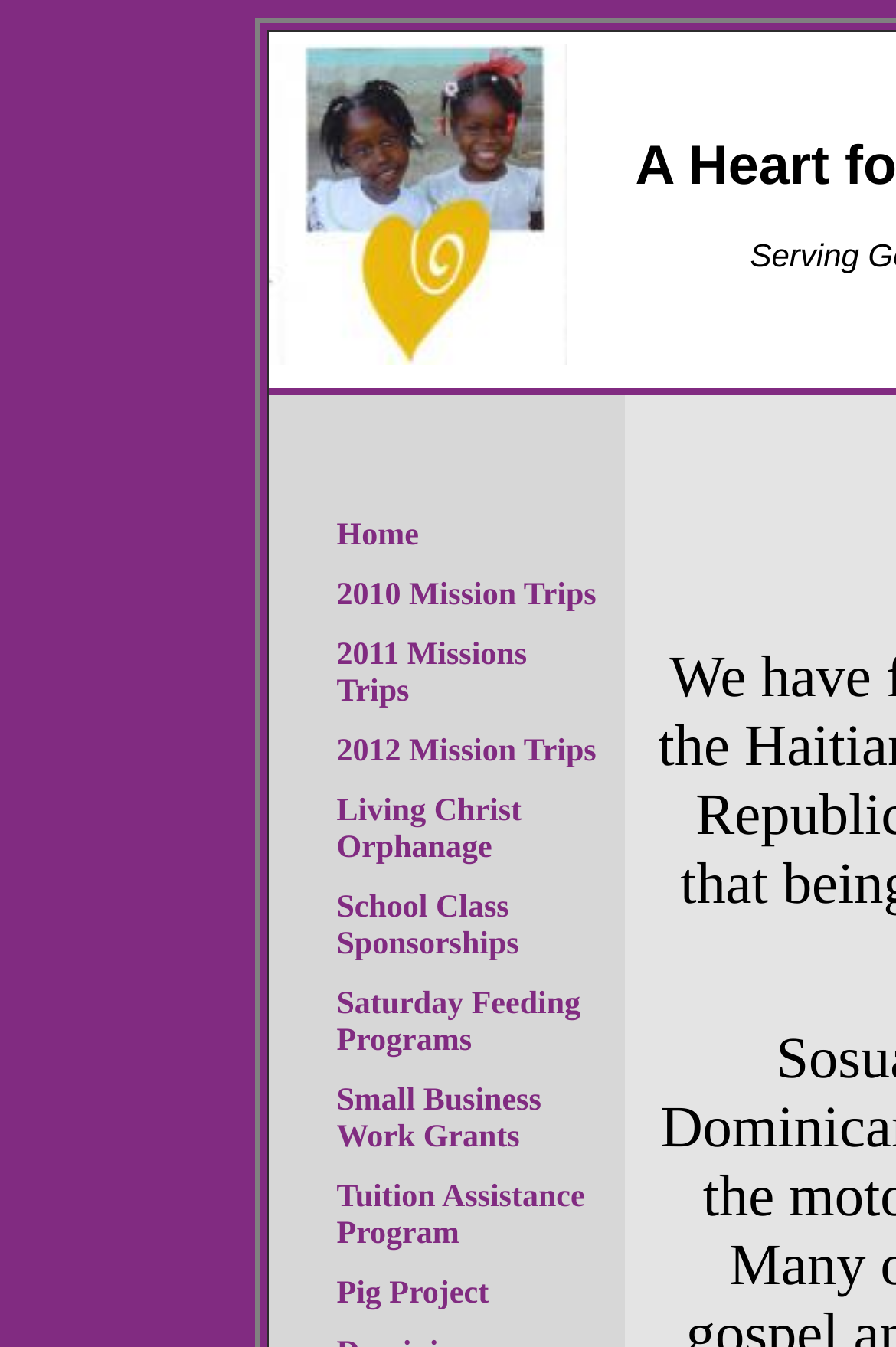Pinpoint the bounding box coordinates of the clickable element to carry out the following instruction: "read about hoverflies."

None